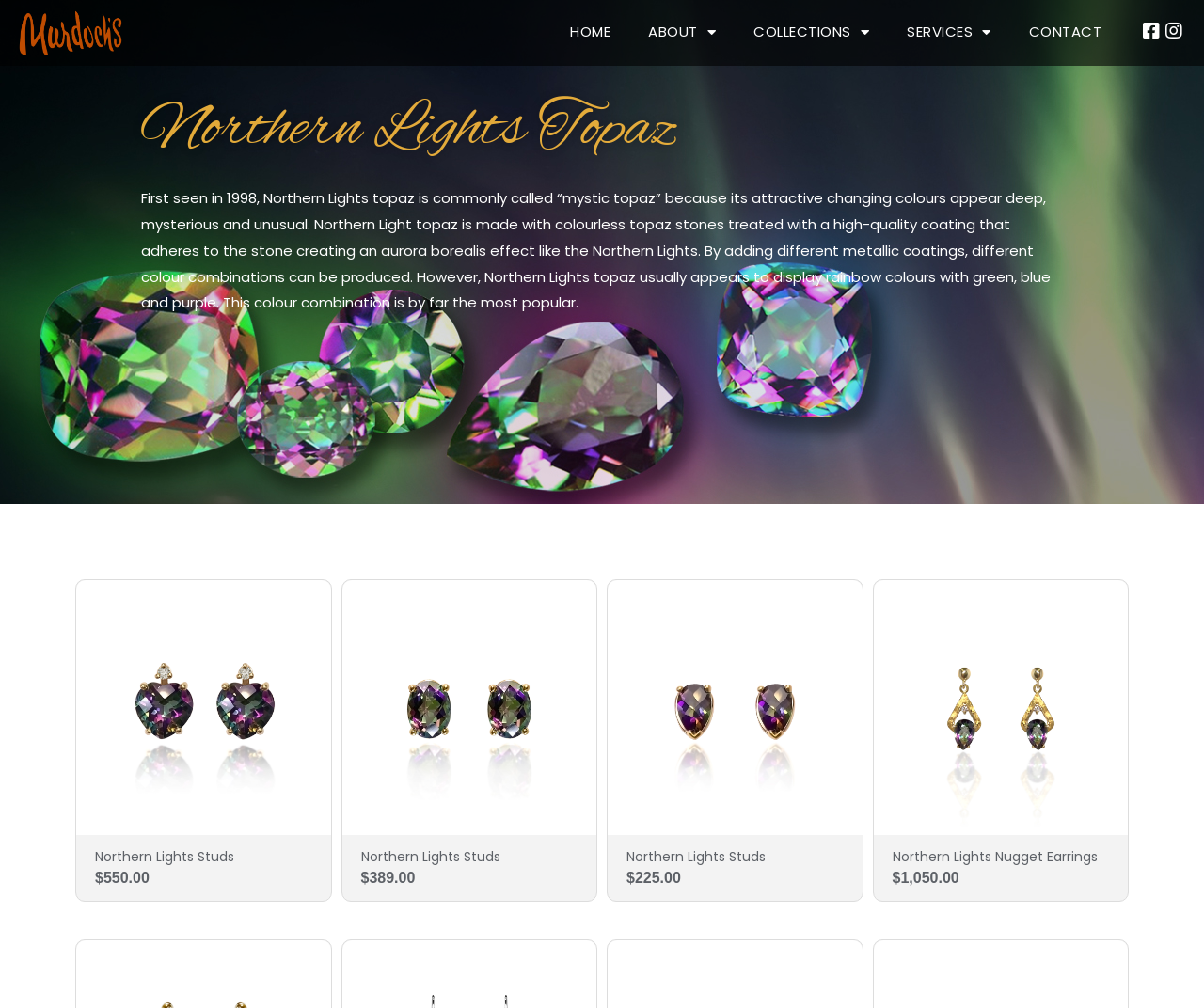How many types of Northern Lights topaz products are shown?
Look at the image and provide a short answer using one word or a phrase.

4